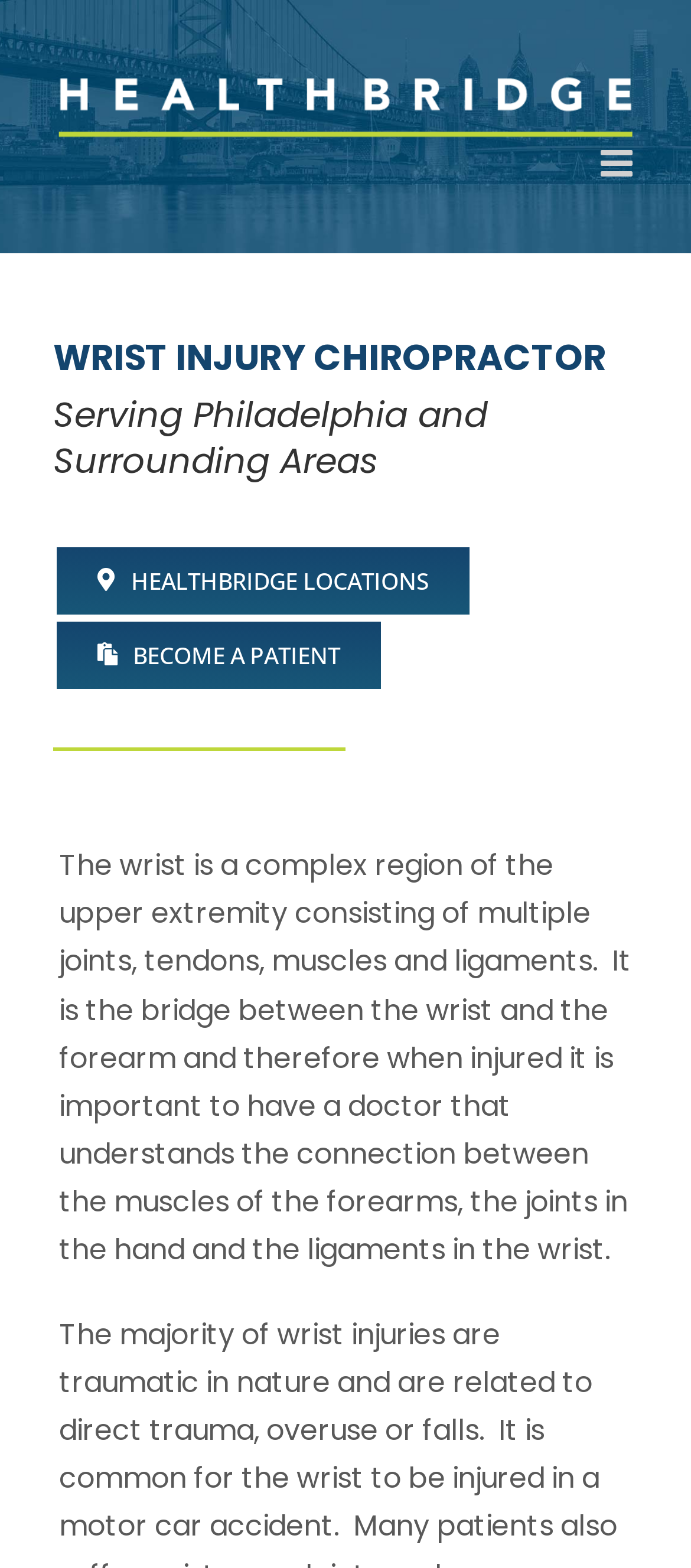Explain the webpage in detail.

The webpage is about Wrist Injuries and Chiropractic care, specifically serving Philadelphia and surrounding areas. At the top left of the page, there is a HealthBridge Chiropractic logo, which is also a link. Next to the logo, on the top right, there is a toggle button to open the mobile menu. 

Below the logo, there are two headings, one stating "WRIST INJURY CHIROPRACTOR" and the other stating "Serving Philadelphia and Surrounding Areas". Under these headings, there are two links, "HEALTHBRIDGE LOCATIONS" and "BECOME A PATIENT", positioned side by side. 

Further down the page, there is a block of text that describes the wrist as a complex region consisting of multiple joints, tendons, muscles, and ligaments. It explains the importance of having a doctor who understands the connection between the muscles of the forearms, the joints in the hand, and the ligaments in the wrist when treating wrist injuries.